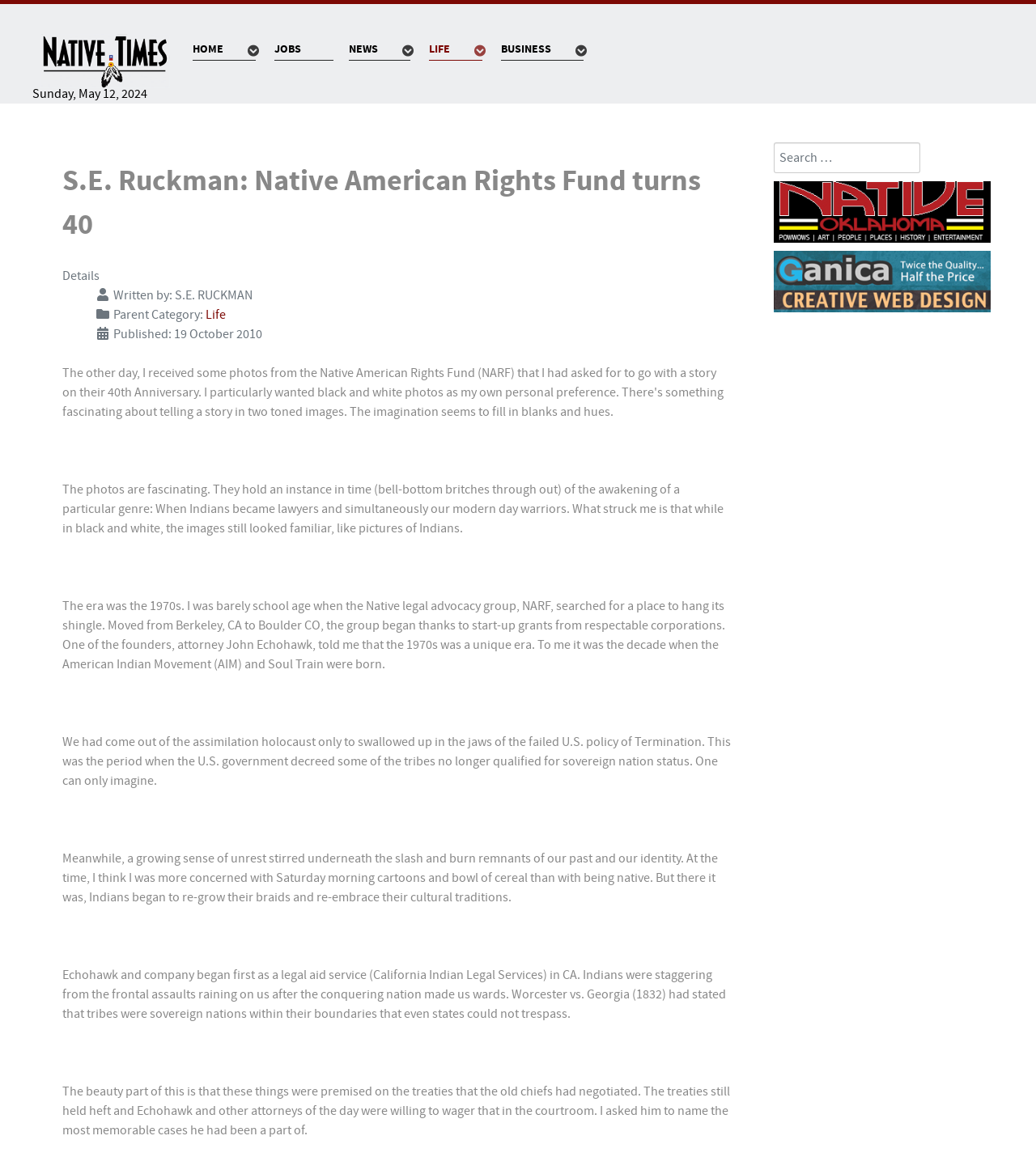What is the name of the website?
Please look at the screenshot and answer in one word or a short phrase.

Native American Times